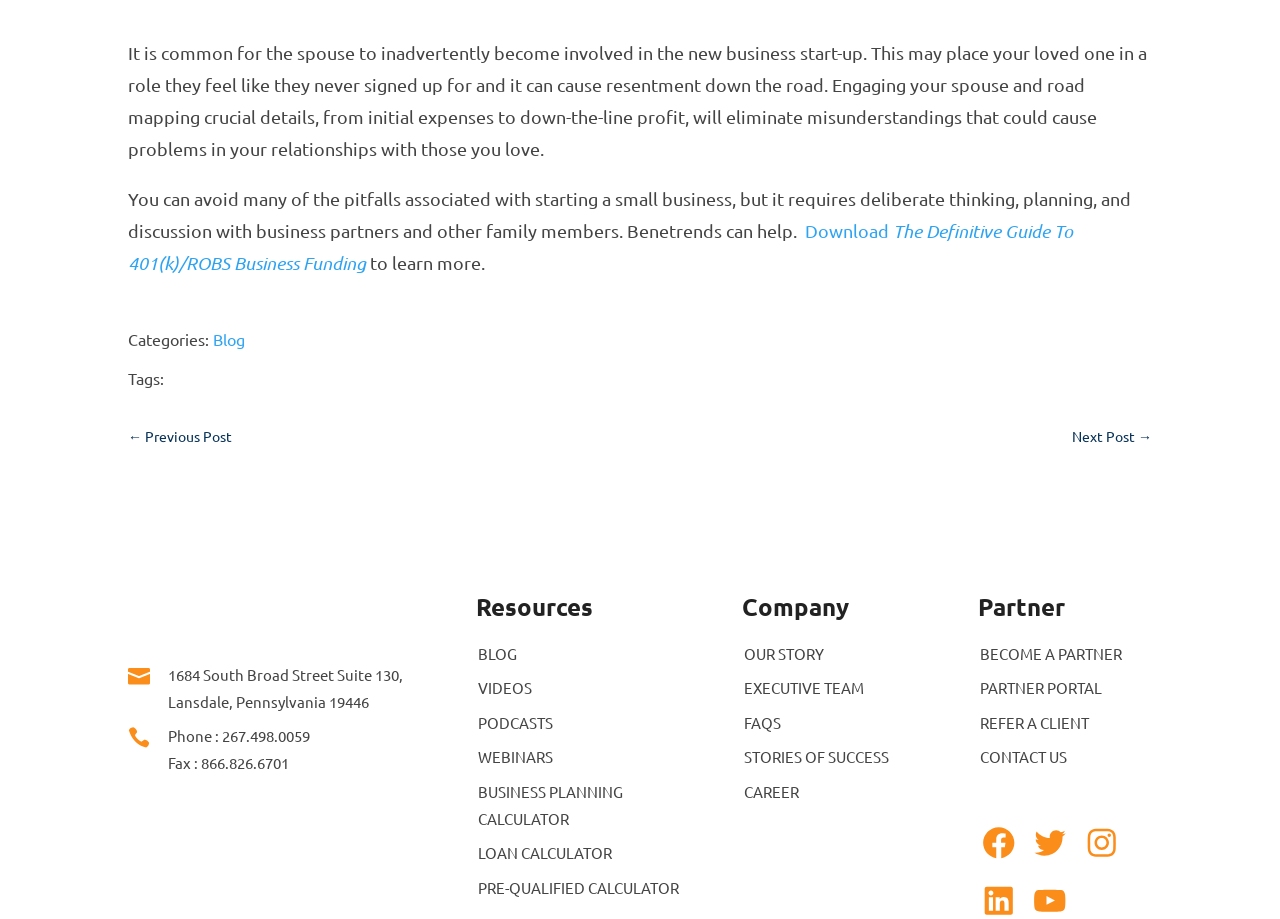How many links are there in the 'Resources' section?
Refer to the image and give a detailed answer to the query.

The 'Resources' section can be identified by the heading element with the text 'Resources'. Under this section, there are 7 link elements, namely 'BLOG', 'VIDEOS', 'PODCASTS', 'WEBINARS', 'BUSINESS PLANNING CALCULATOR', 'LOAN CALCULATOR', and 'PRE-QUALIFIED CALCULATOR'.